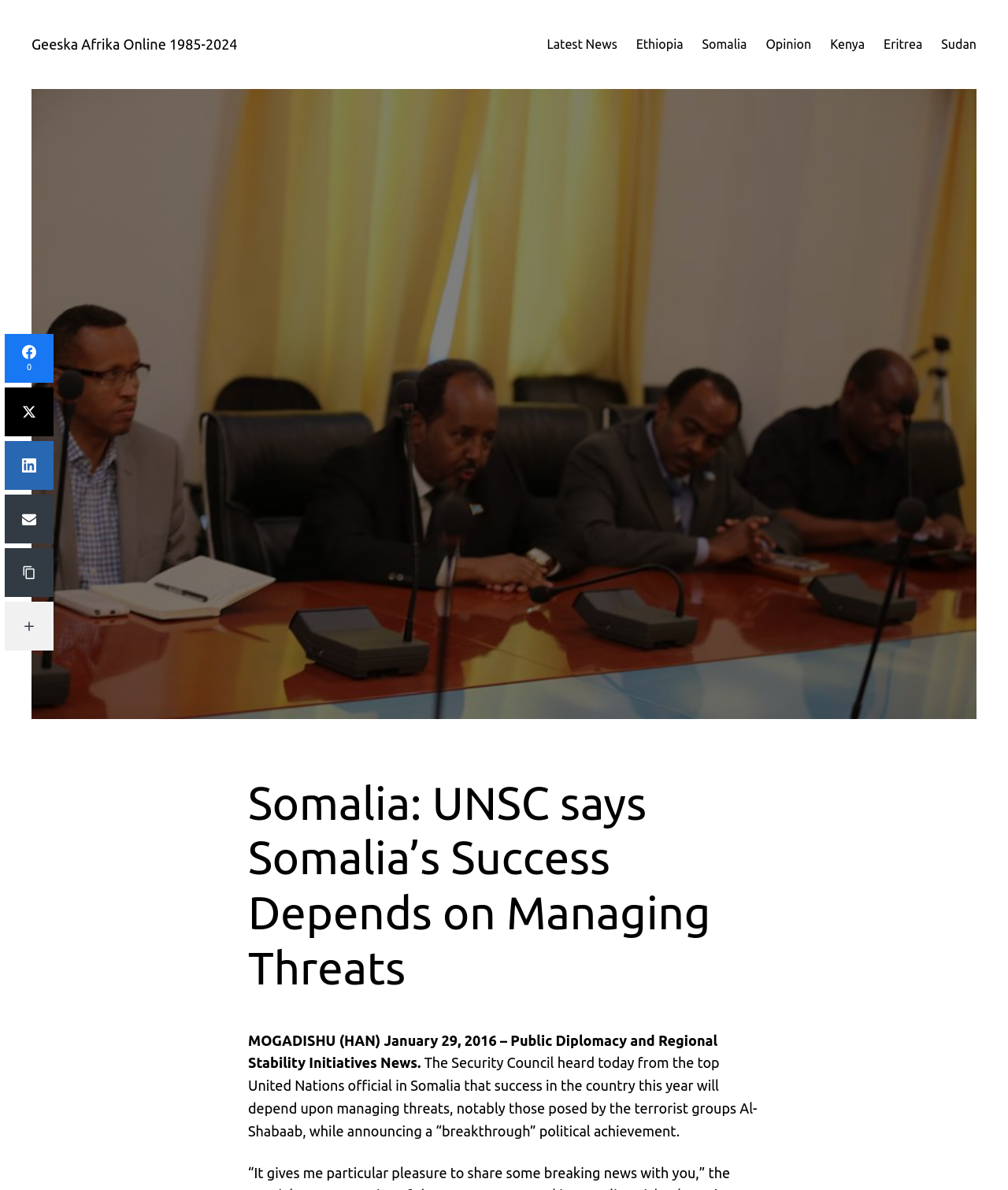Please indicate the bounding box coordinates for the clickable area to complete the following task: "Click on the 'Geeska Afrika Online 1985-2024' link". The coordinates should be specified as four float numbers between 0 and 1, i.e., [left, top, right, bottom].

[0.031, 0.03, 0.236, 0.044]